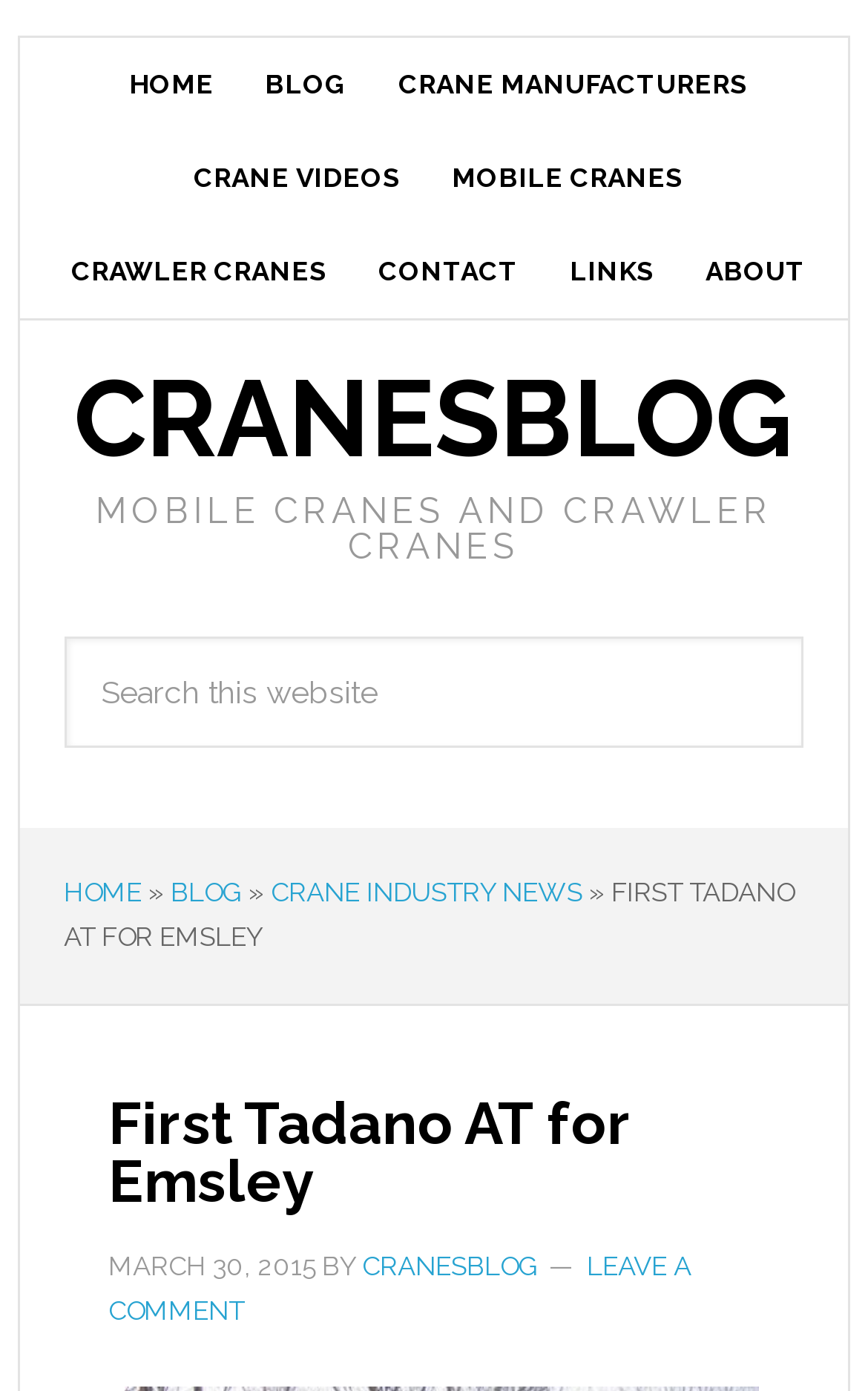Articulate a detailed summary of the webpage's content and design.

This webpage is about CranesBlog, specifically featuring an article titled "First Tadano AT for Emsley". At the top, there is a navigation bar with 9 links: "HOME", "BLOG", "CRANE MANUFACTURERS", "CRANE VIDEOS", "MOBILE CRANES", "CRAWLER CRANES", "CONTACT", "LINKS", and "ABOUT". 

Below the navigation bar, there is a prominent link to "CRANESBLOG" and a heading that reads "MOBILE CRANES AND CRAWLER CRANES". 

A search bar is located in the middle of the page, accompanied by a "Search" button. 

Underneath the search bar, there is a breadcrumb navigation with links to "HOME", "BLOG", and "CRANE INDUSTRY NEWS". 

The main content of the page is an article titled "FIRST TADANO AT FOR EMSLEY", which is divided into sections. The article title is followed by the date "MARCH 30, 2015" and the author "CRANESBLOG". There is also a link to "LEAVE A COMMENT" at the bottom of the article.